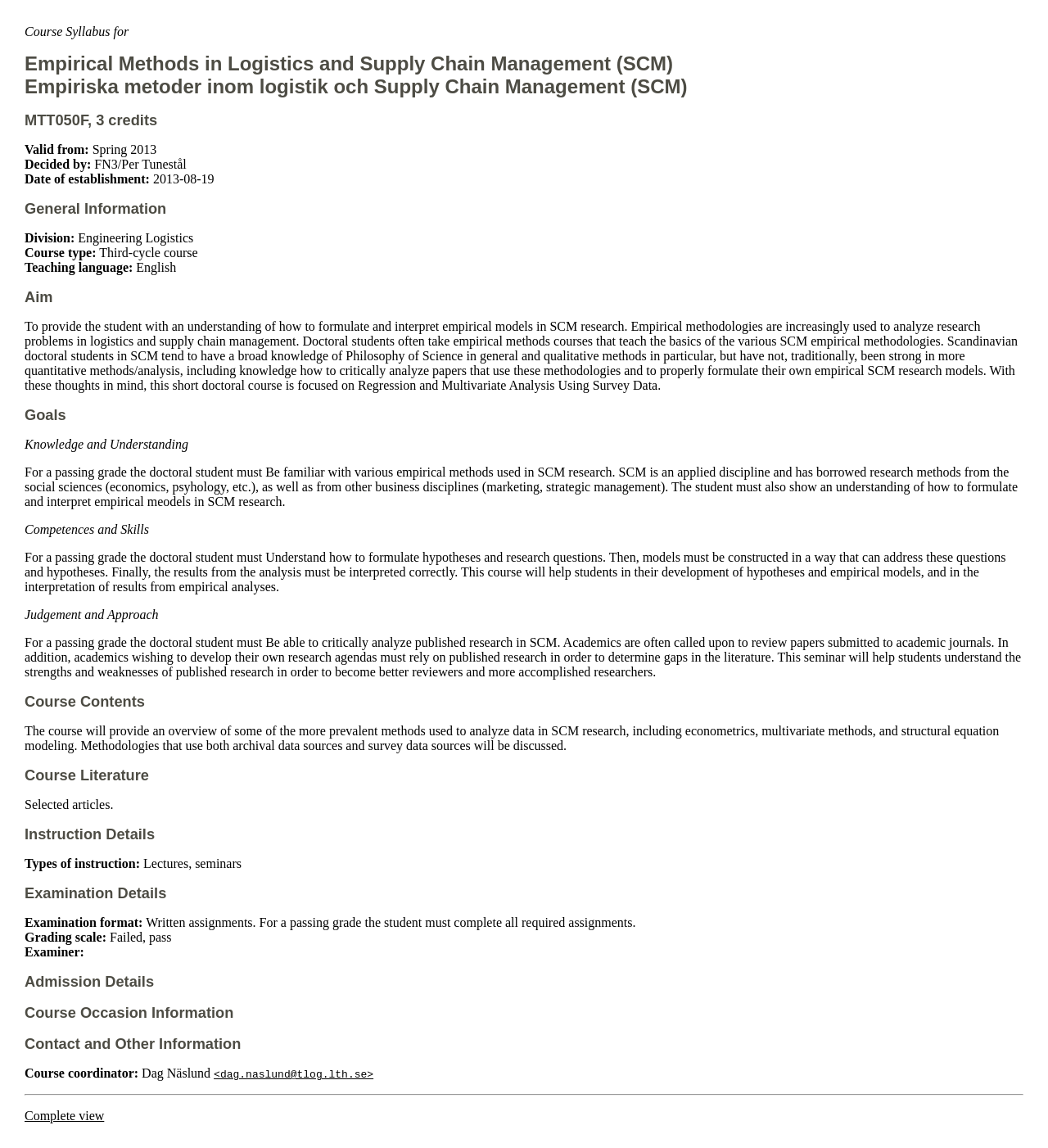Locate the headline of the webpage and generate its content.

Empirical Methods in Logistics and Supply Chain Management (SCM)
Empiriska metoder inom logistik och Supply Chain Management (SCM)